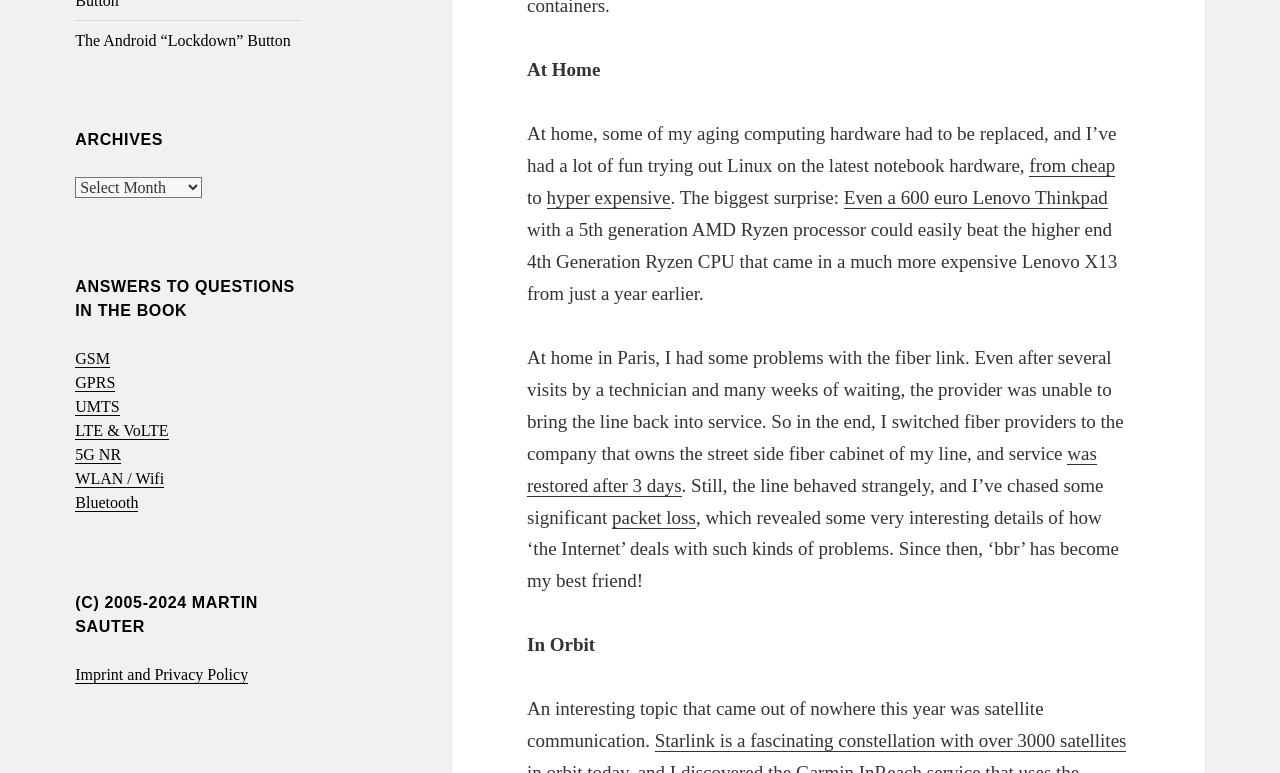Use a single word or phrase to answer the question: 
What is the topic of the link 'GSM'?

Mobile network